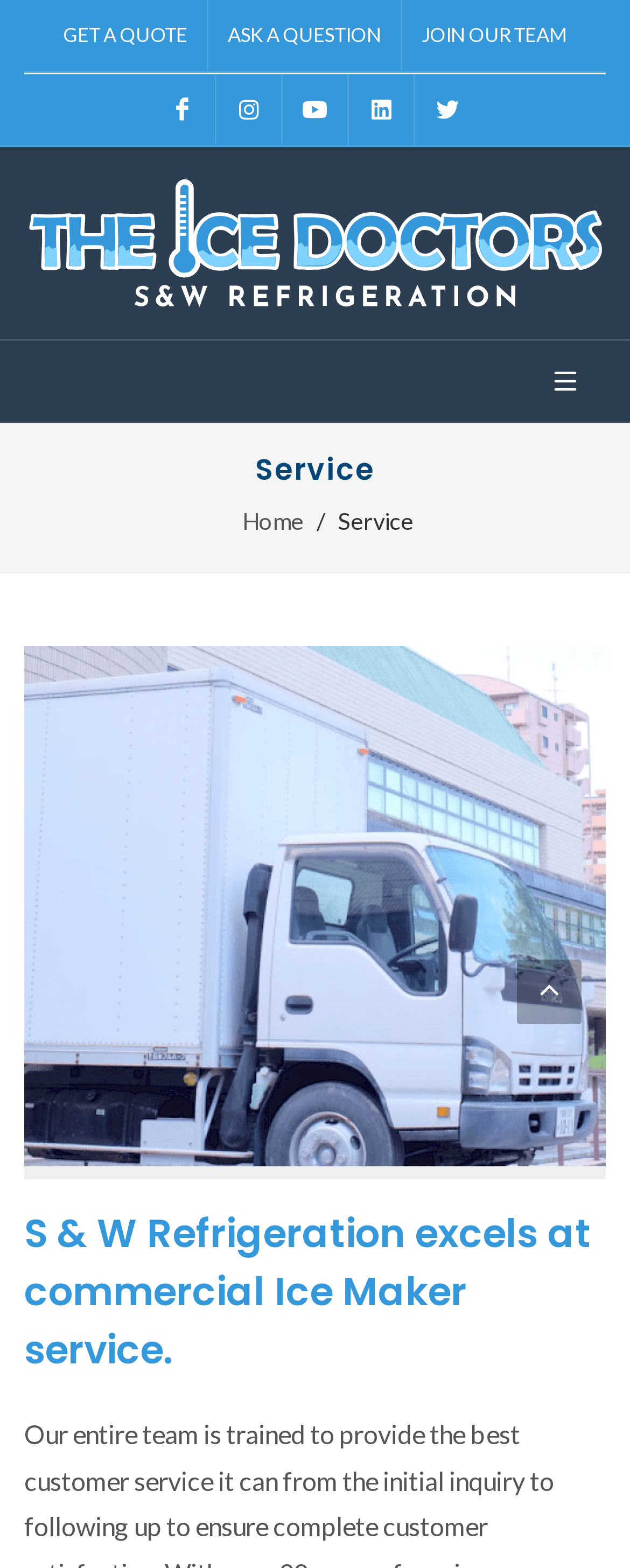Indicate the bounding box coordinates of the element that must be clicked to execute the instruction: "Go to home page". The coordinates should be given as four float numbers between 0 and 1, i.e., [left, top, right, bottom].

[0.385, 0.321, 0.482, 0.344]